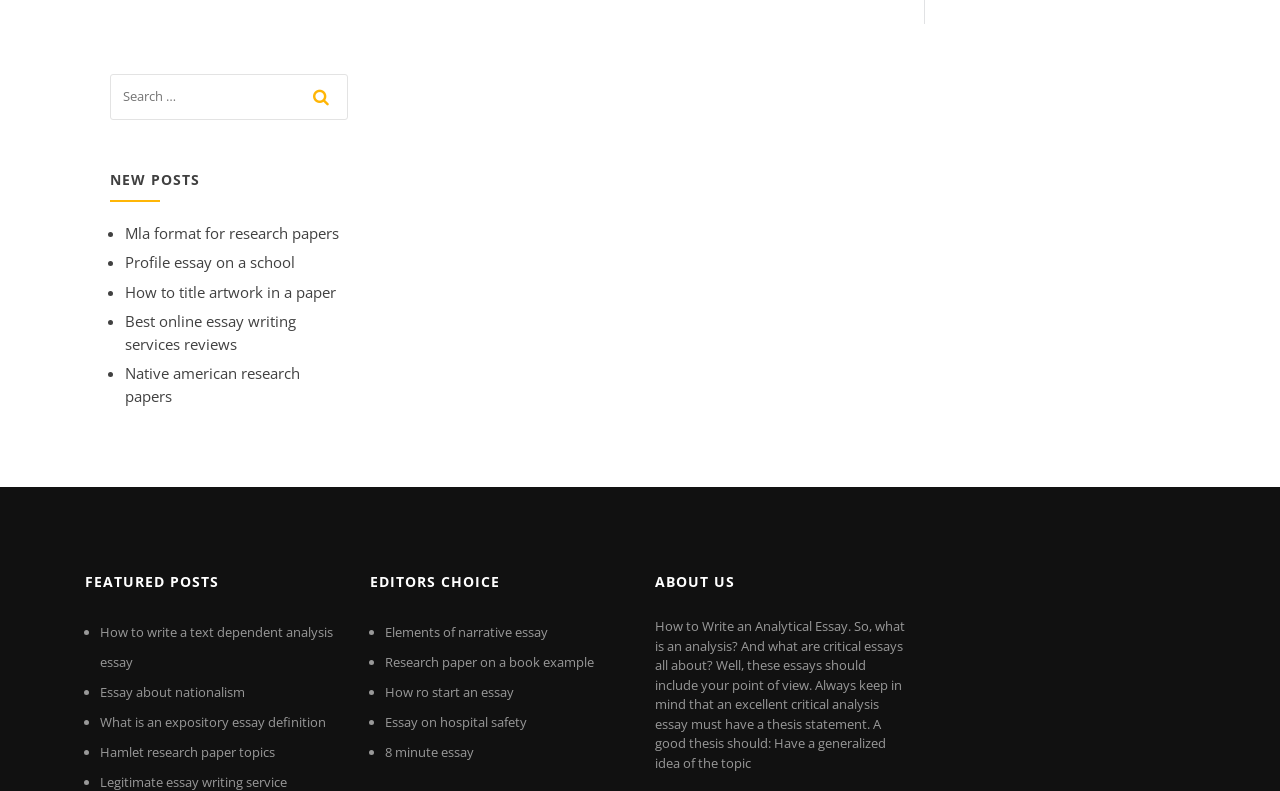What type of posts are listed under 'FEATURED POSTS'?
Provide a detailed answer to the question using information from the image.

The links listed under 'FEATURED POSTS' have titles such as 'How to write a text dependent analysis essay' and 'Essay about nationalism', indicating that they are related to essays.